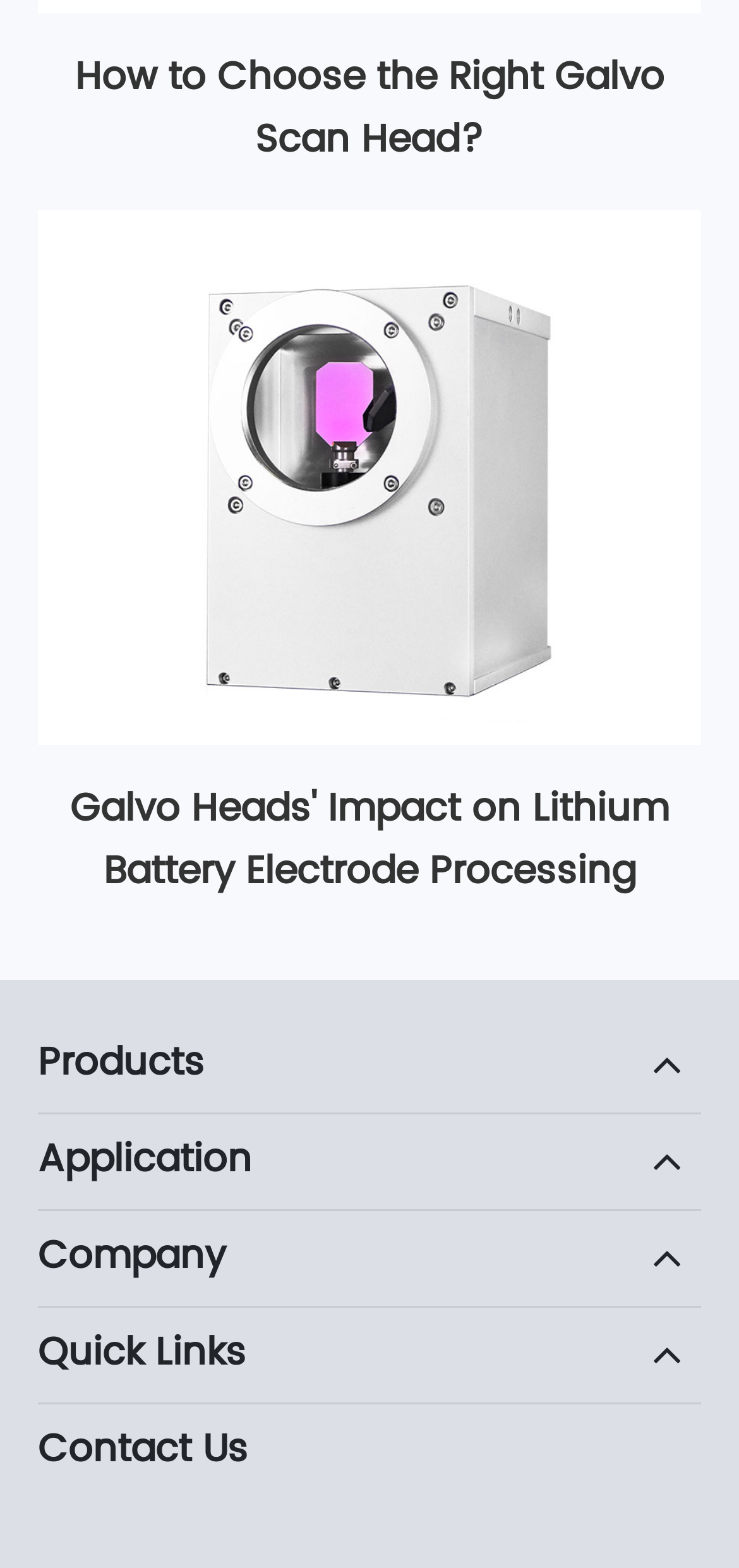What is the title of the image on the webpage?
Refer to the screenshot and deliver a thorough answer to the question presented.

The image on the webpage has a description 'Galvo Heads' Impact on Lithium Battery Electrode Processing' which suggests that it is related to the impact of Galvo Heads on Lithium Battery Electrode Processing.